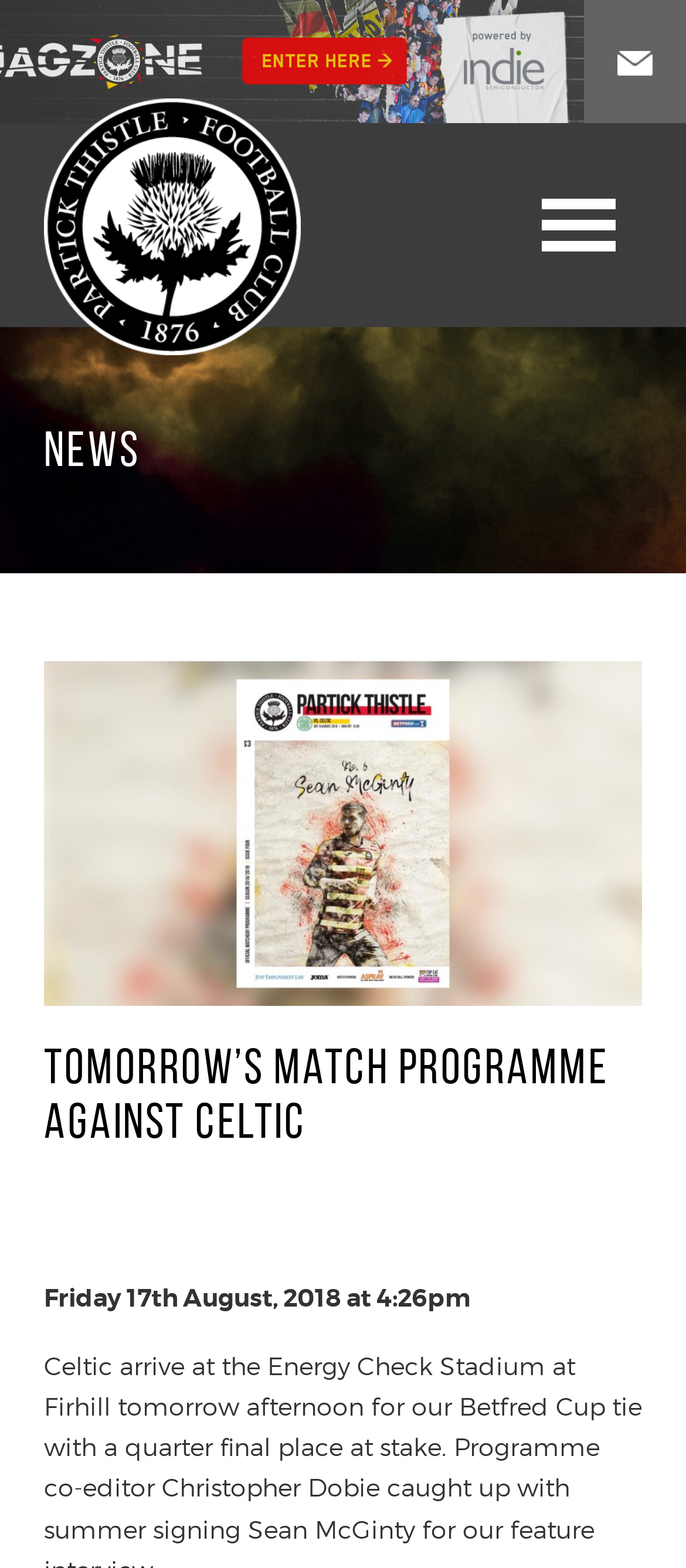What is the date of the article?
Look at the image and respond with a single word or a short phrase.

Friday 17th August, 2018